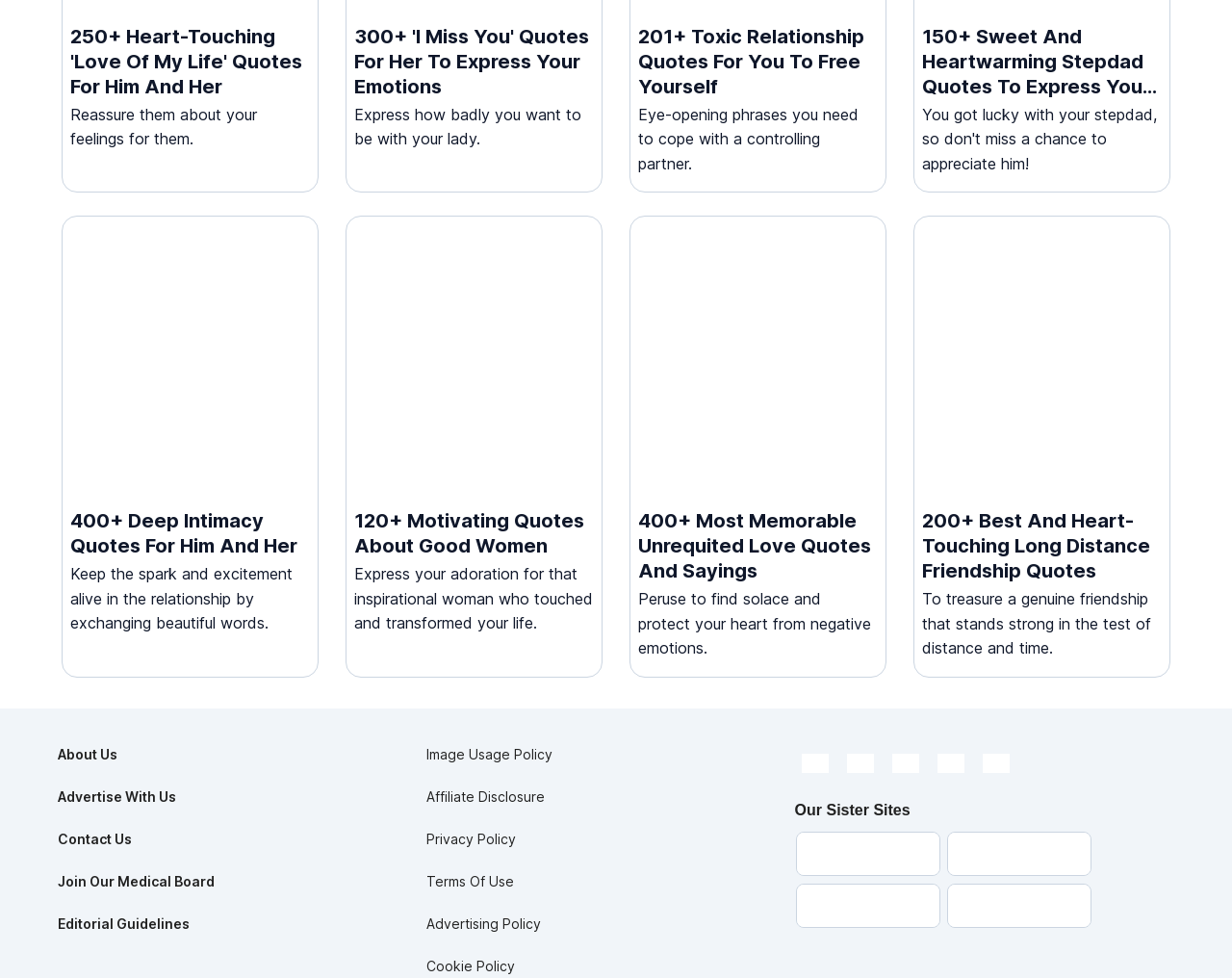Please provide a comprehensive response to the question below by analyzing the image: 
What is the theme of the quotes on the link '400+ Most Memorable Unrequited Love Quotes And Sayings'?

The link '400+ Most Memorable Unrequited Love Quotes And Sayings' suggests that the quotes featured on this page are related to unrequited love, which is a type of love that is not reciprocated.